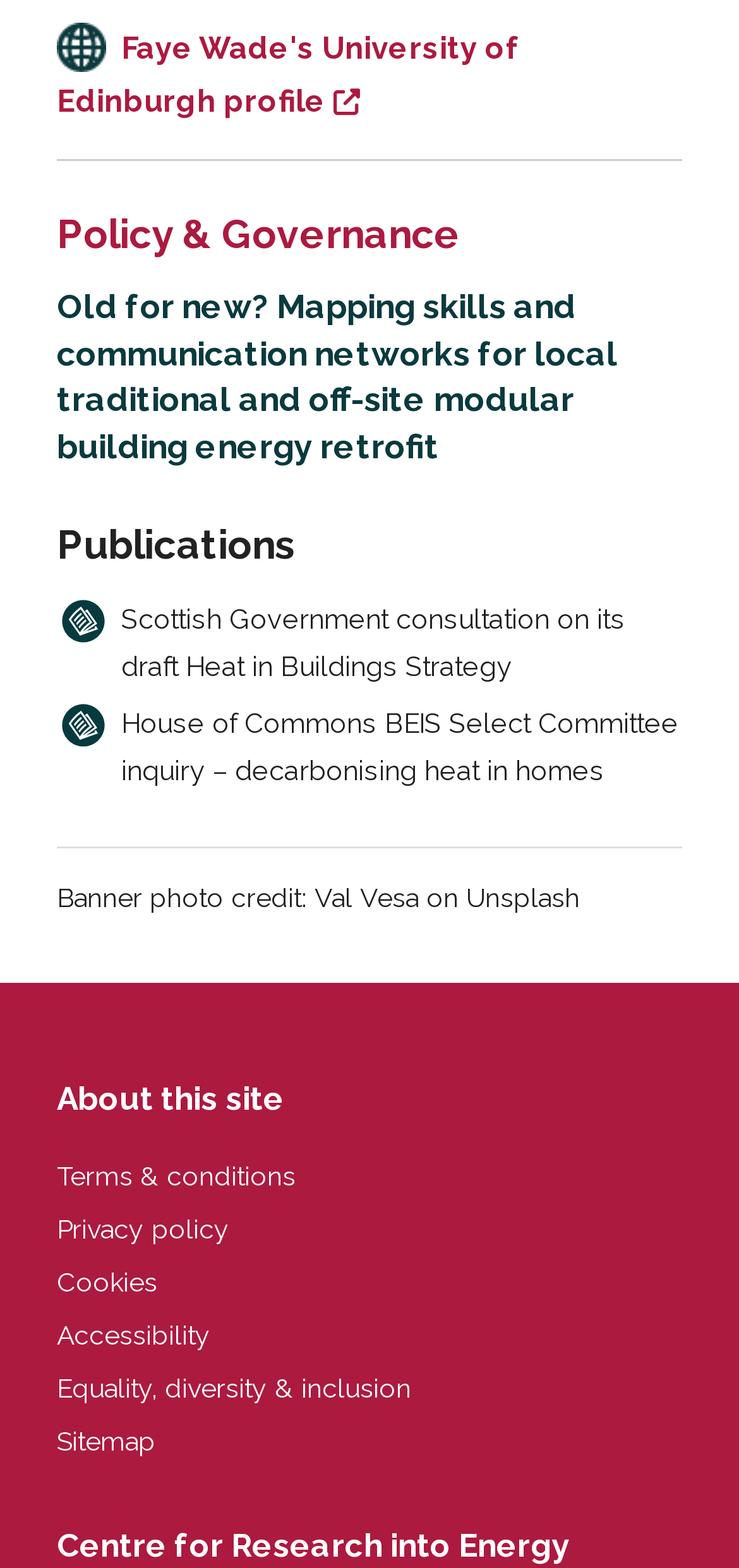Identify the bounding box coordinates of the region that needs to be clicked to carry out this instruction: "Explore Old for new? Mapping skills and communication networks for local traditional and off-site modular building energy retrofit". Provide these coordinates as four float numbers ranging from 0 to 1, i.e., [left, top, right, bottom].

[0.077, 0.182, 0.836, 0.297]